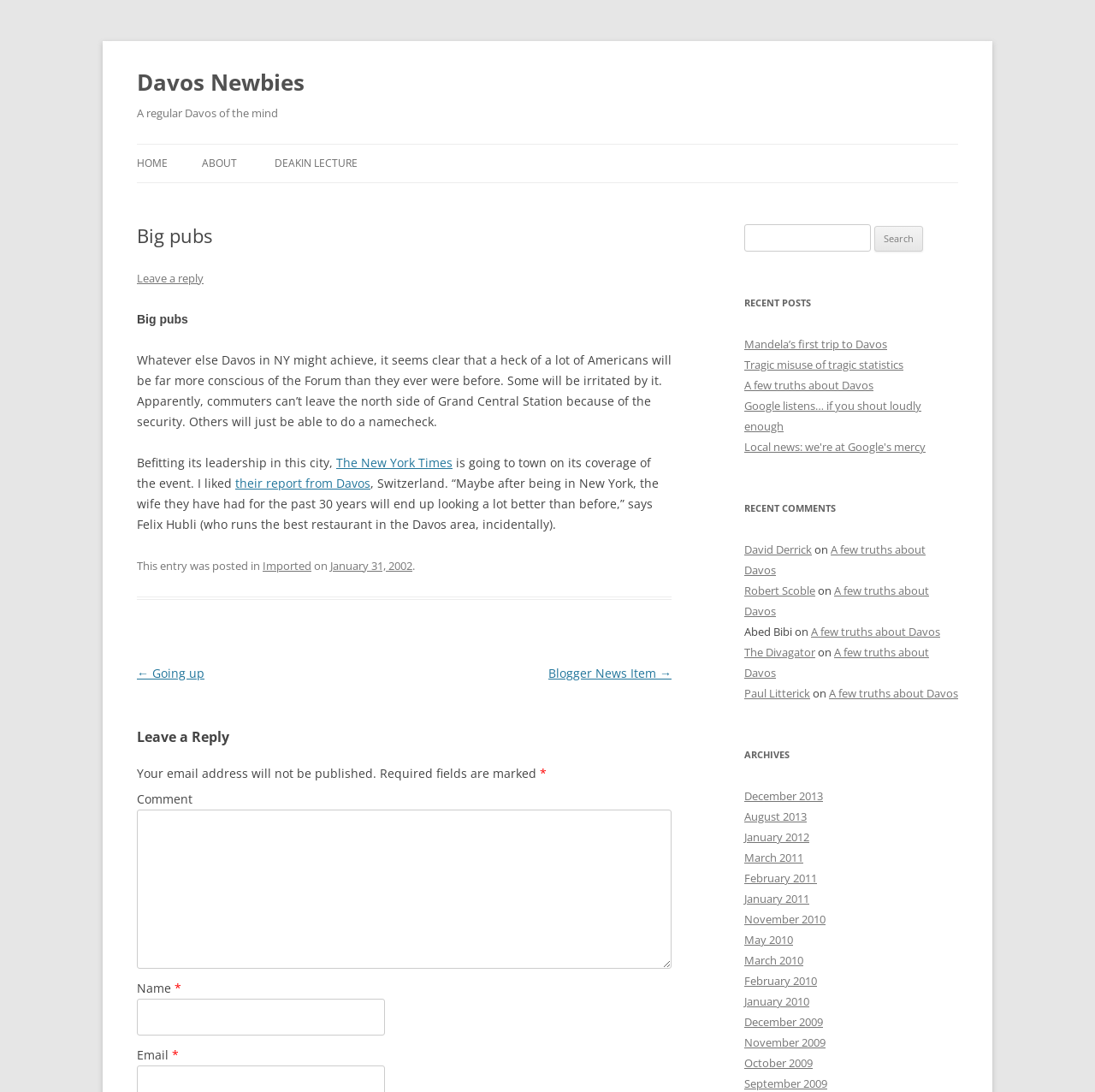Predict the bounding box of the UI element based on this description: "The Story of Ming Lan".

None